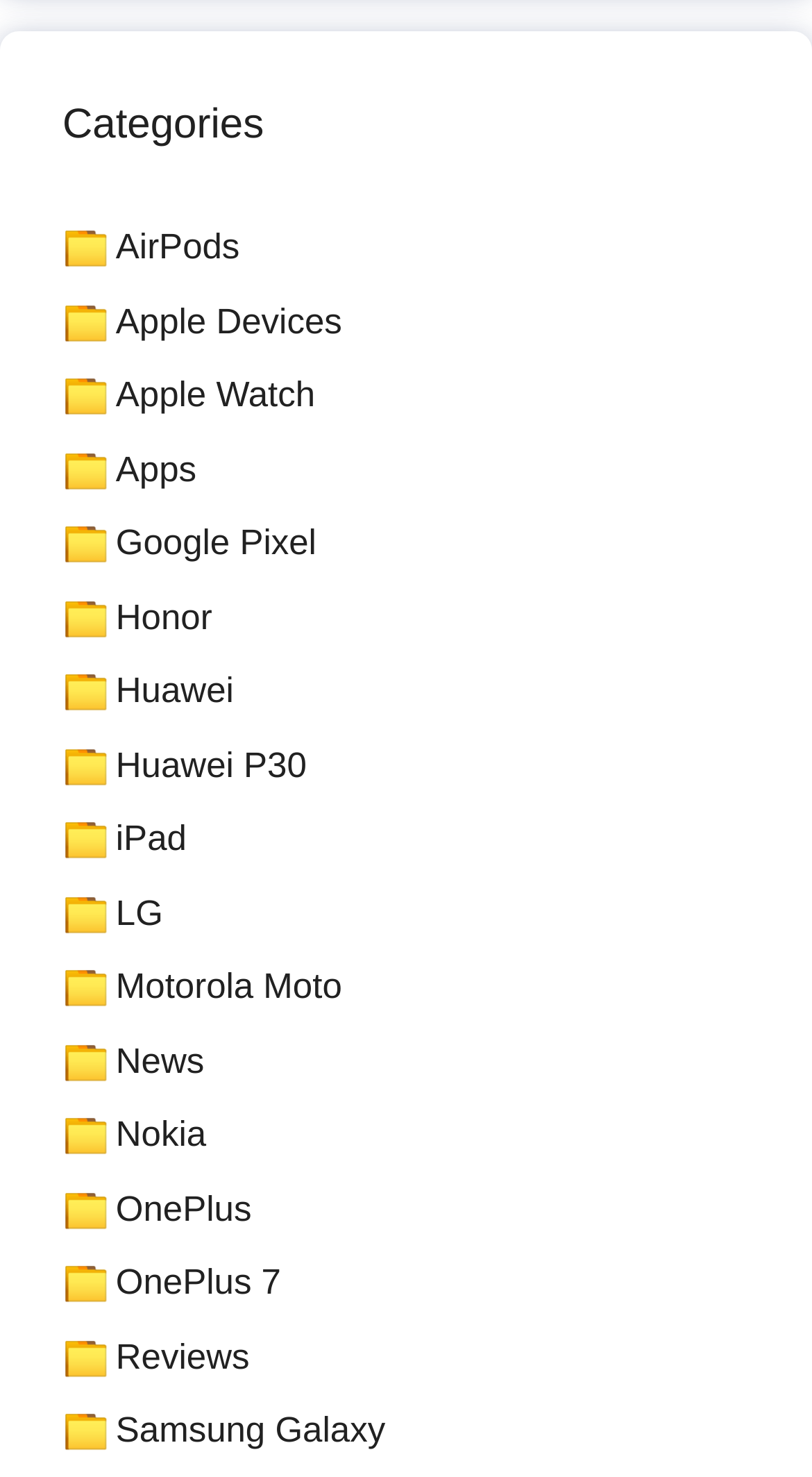Find the bounding box coordinates of the area that needs to be clicked in order to achieve the following instruction: "View Apple Watch". The coordinates should be specified as four float numbers between 0 and 1, i.e., [left, top, right, bottom].

[0.143, 0.254, 0.388, 0.281]